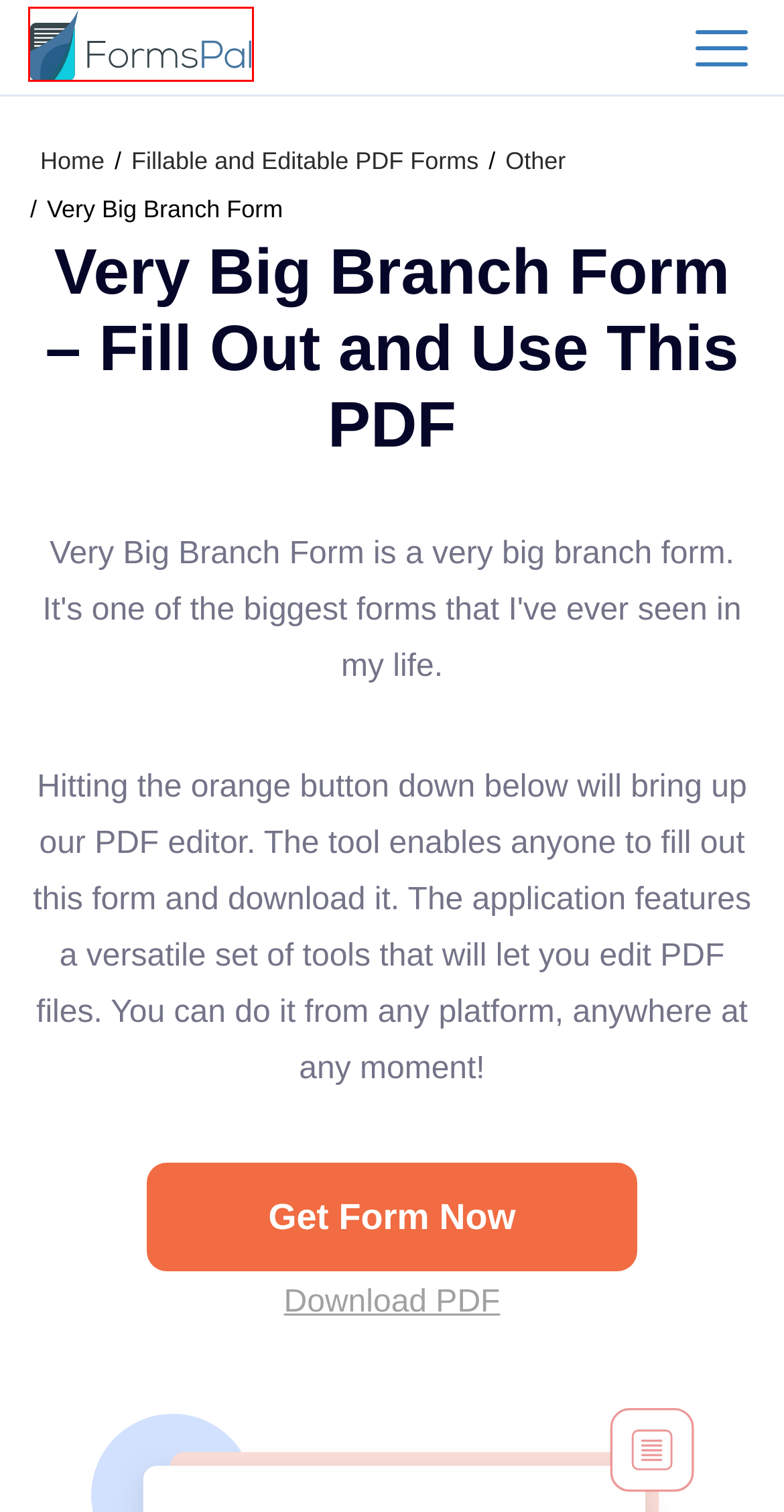Given a webpage screenshot with a red bounding box around a UI element, choose the webpage description that best matches the new webpage after clicking the element within the bounding box. Here are the candidates:
A. Free Last Will and Testament Template ⇒ Will Forms in PDF and DOC
B. Instructions for Form 1042 (2023) | Internal Revenue Service
C. Terms of Services - FormsPal.com
D. Free Legal Forms and Agreements | FormsPal
E. Free Fillable and Editable PDF Forms ≡ FormsPal.com
F. Embed PDF ⇒ Solution to Embedding PDFs in HTML Web Pages
G. Get Free Power of Attorney Forms | Fillable POA Templates
H. DMCA IP Takedowns Policy | FormsPal

D